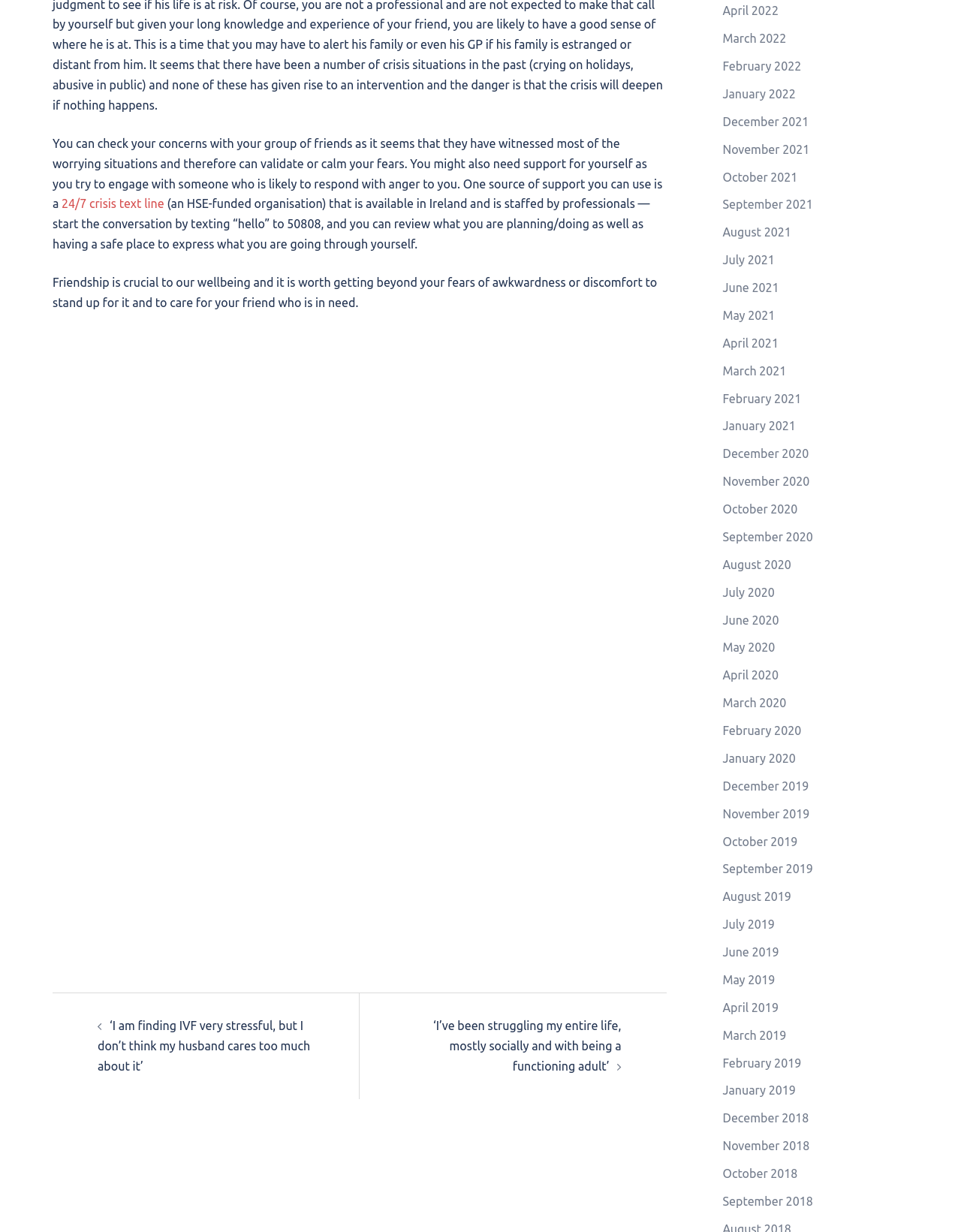What is the recommended crisis text line?
Please look at the screenshot and answer using one word or phrase.

50808